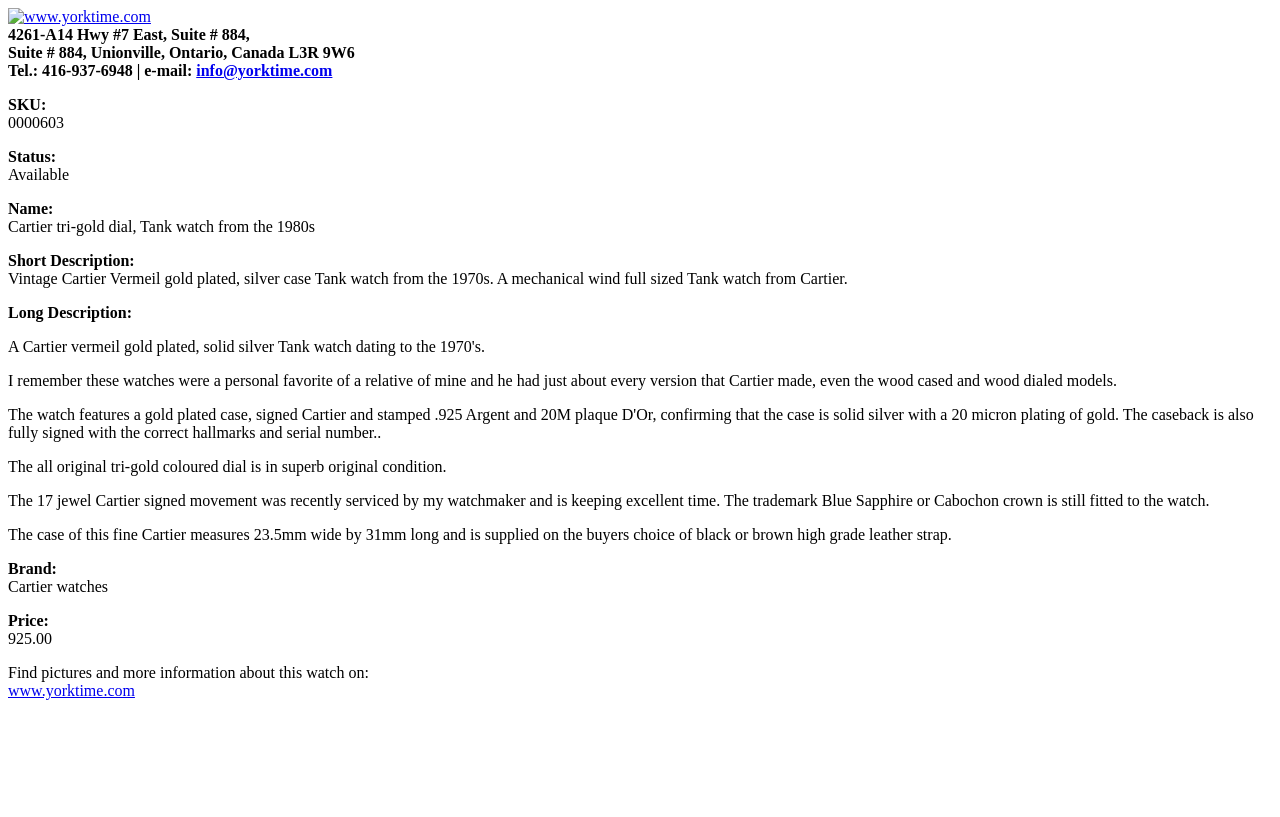Locate the bounding box of the UI element described by: "www.yorktime.com" in the given webpage screenshot.

[0.006, 0.835, 0.105, 0.856]